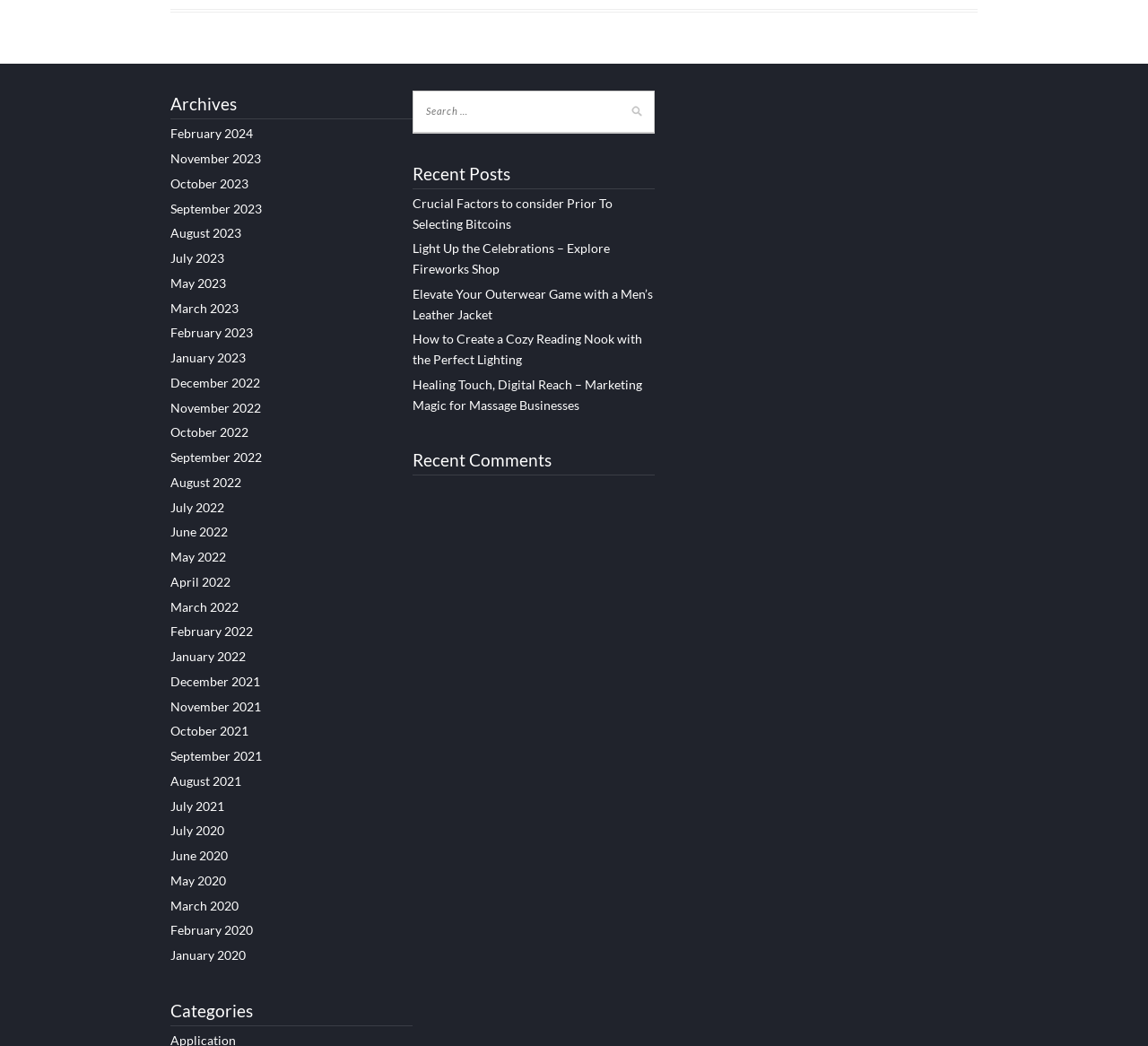Please identify the bounding box coordinates of the element's region that should be clicked to execute the following instruction: "View posts from August 2022". The bounding box coordinates must be four float numbers between 0 and 1, i.e., [left, top, right, bottom].

[0.148, 0.453, 0.21, 0.468]